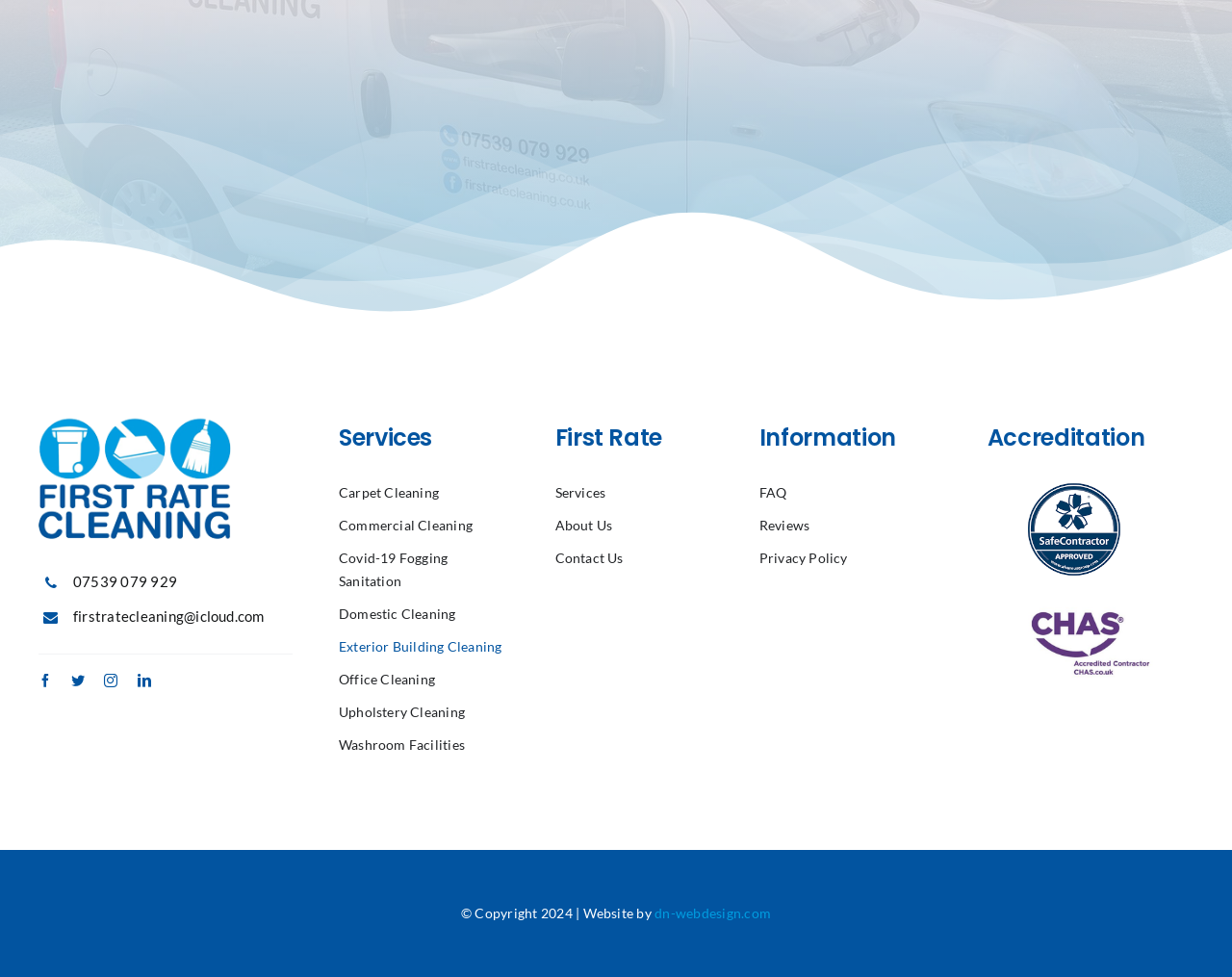Locate the bounding box for the described UI element: "About Us". Ensure the coordinates are four float numbers between 0 and 1, formatted as [left, top, right, bottom].

[0.45, 0.526, 0.579, 0.55]